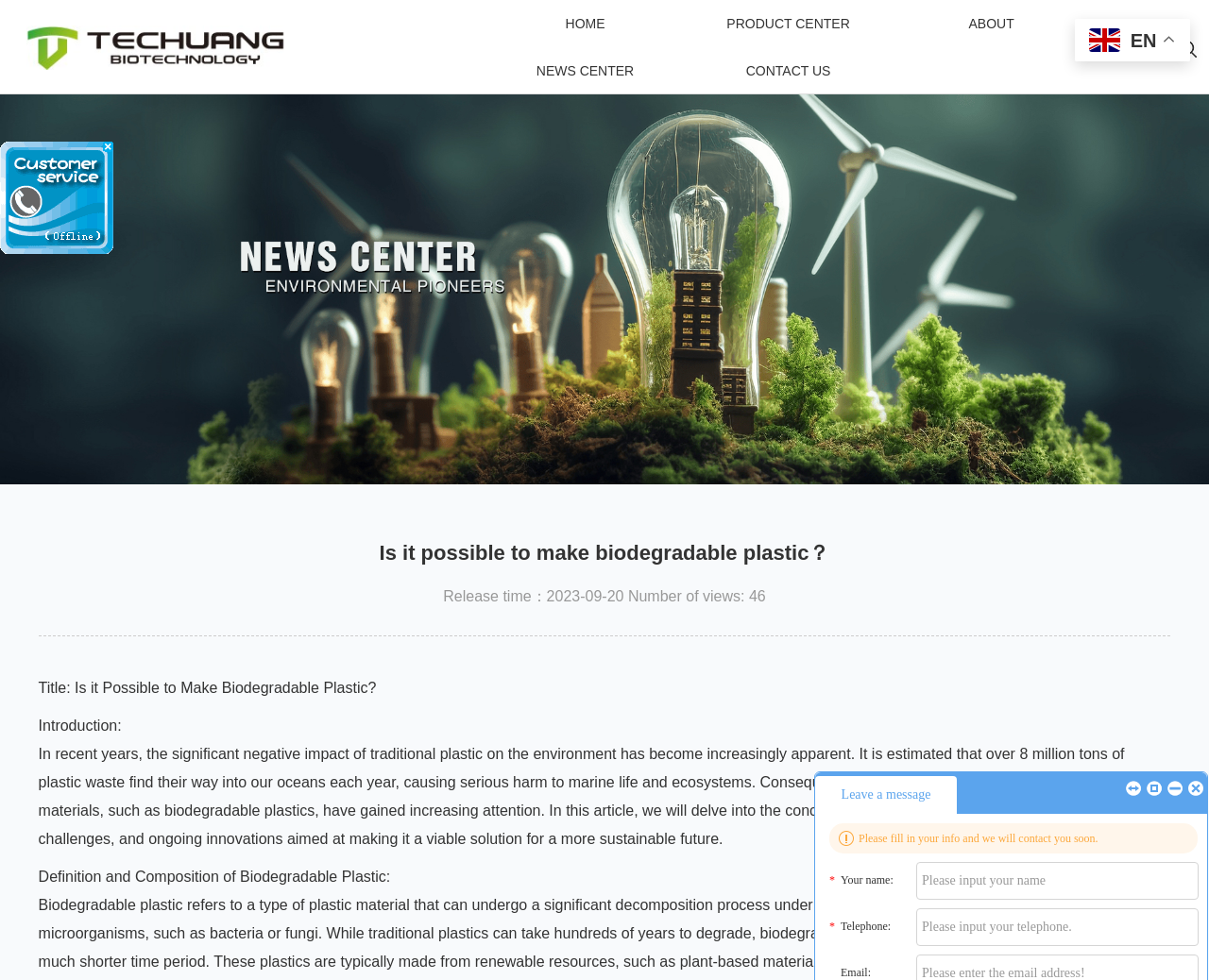What is the language of the webpage?
Based on the image, provide your answer in one word or phrase.

English